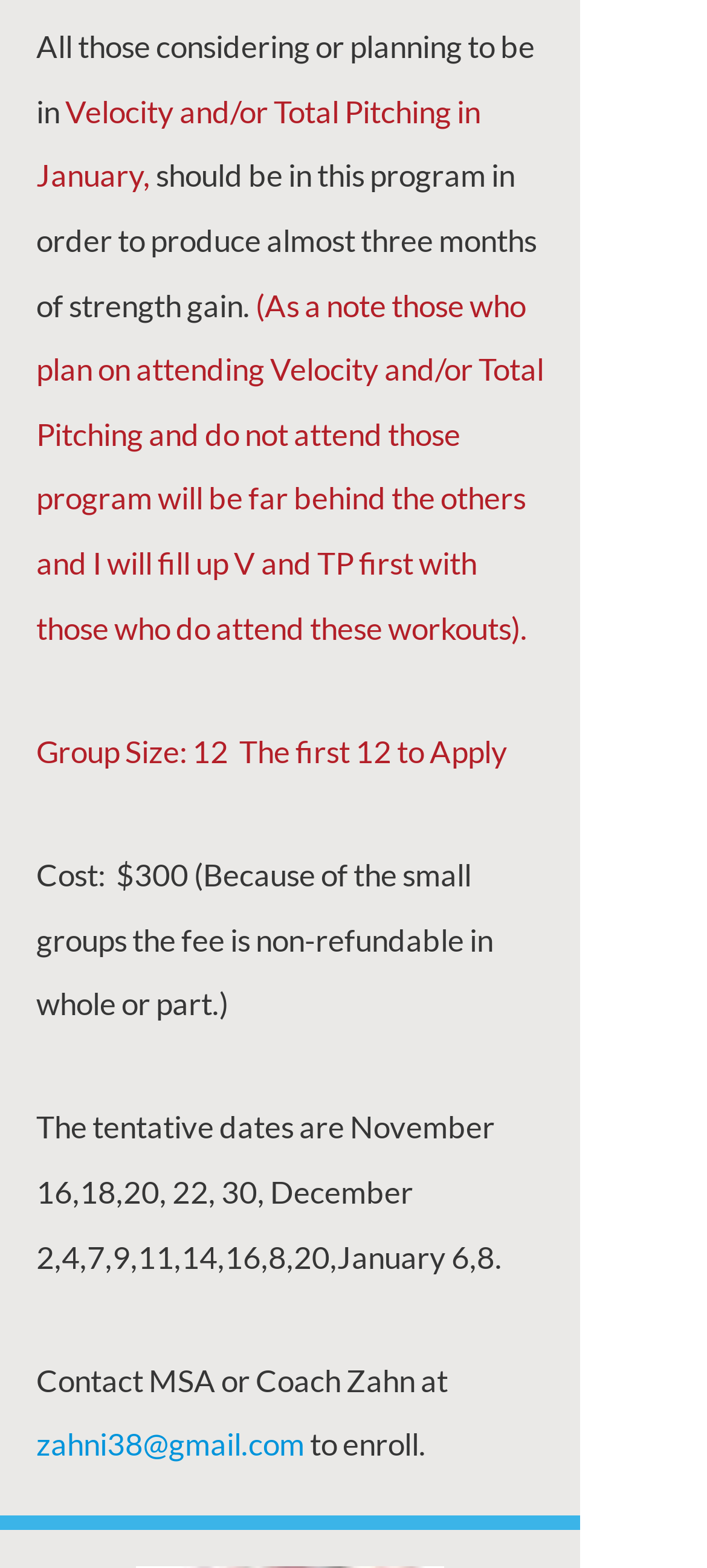Determine the bounding box coordinates in the format (top-left x, top-left y, bottom-right x, bottom-right y). Ensure all values are floating point numbers between 0 and 1. Identify the bounding box of the UI element described by: zahni38@gmail.com

[0.051, 0.909, 0.431, 0.933]